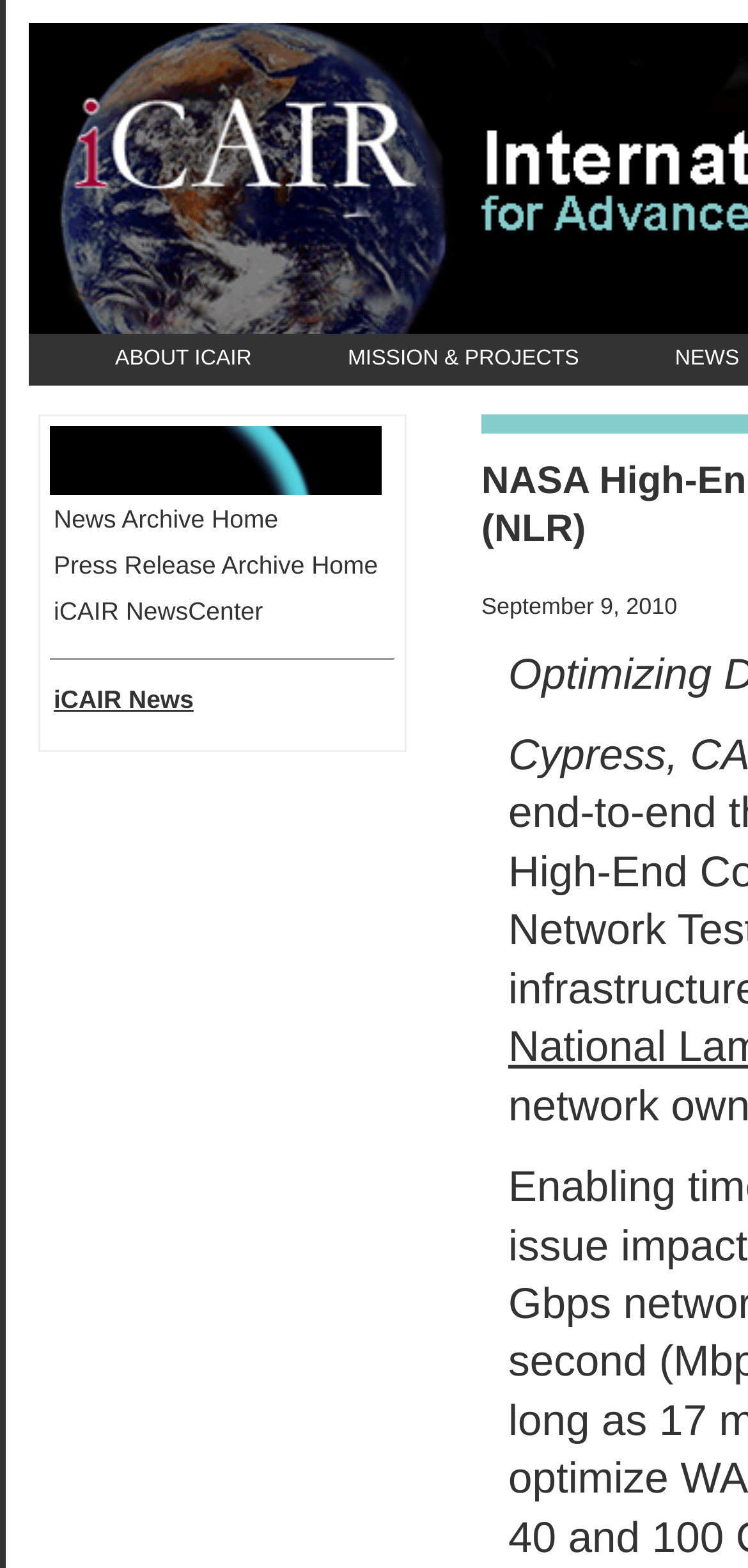How many news-related links are there?
Offer a detailed and full explanation in response to the question.

There are four news-related links on the webpage, which are 'News Archive Home', 'Press Release Archive Home', 'iCAIR NewsCenter', and 'iCAIR News'. These links can be identified by their OCR text and bounding box coordinates.